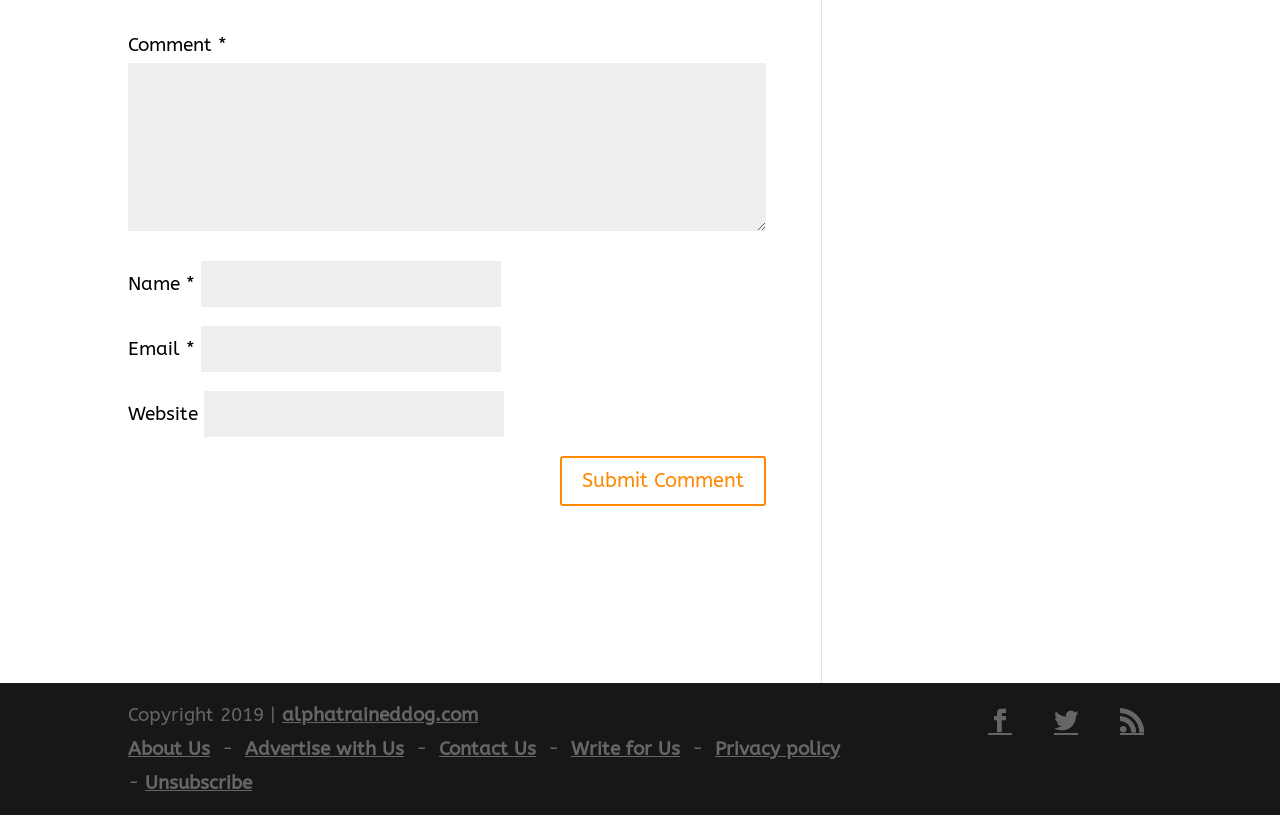Calculate the bounding box coordinates for the UI element based on the following description: "parent_node: Comment * name="comment"". Ensure the coordinates are four float numbers between 0 and 1, i.e., [left, top, right, bottom].

[0.1, 0.077, 0.598, 0.283]